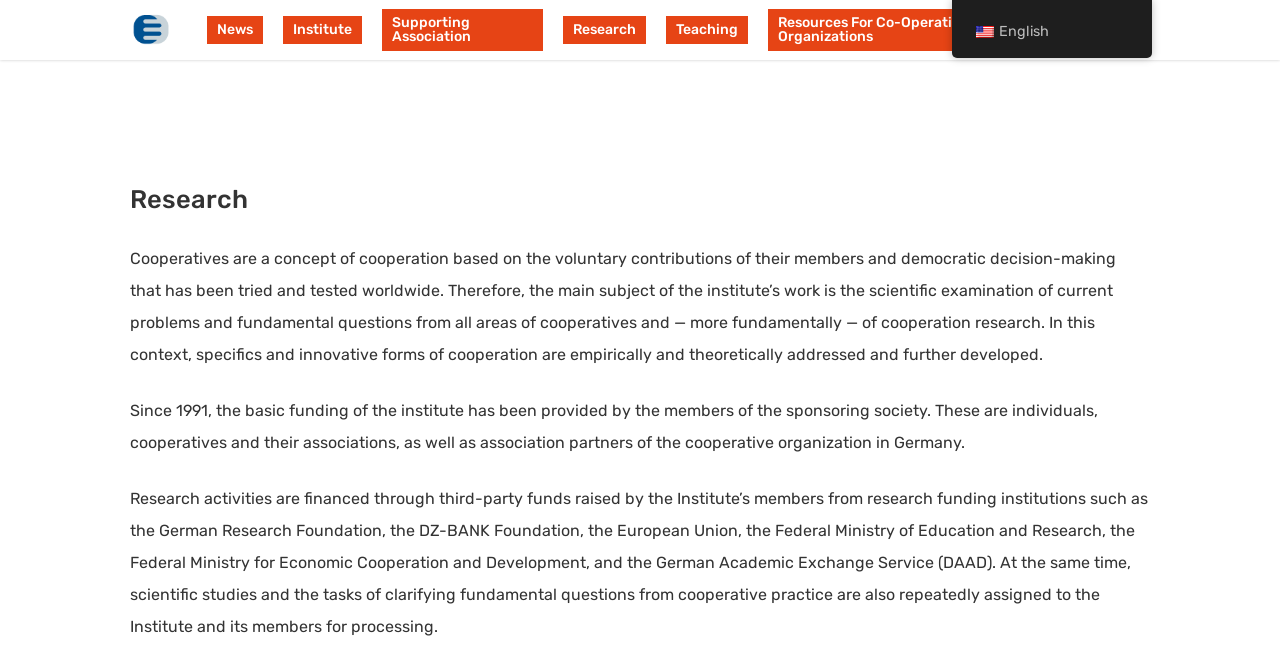What is the purpose of the search box?
Please provide a single word or phrase based on the screenshot.

To search or close